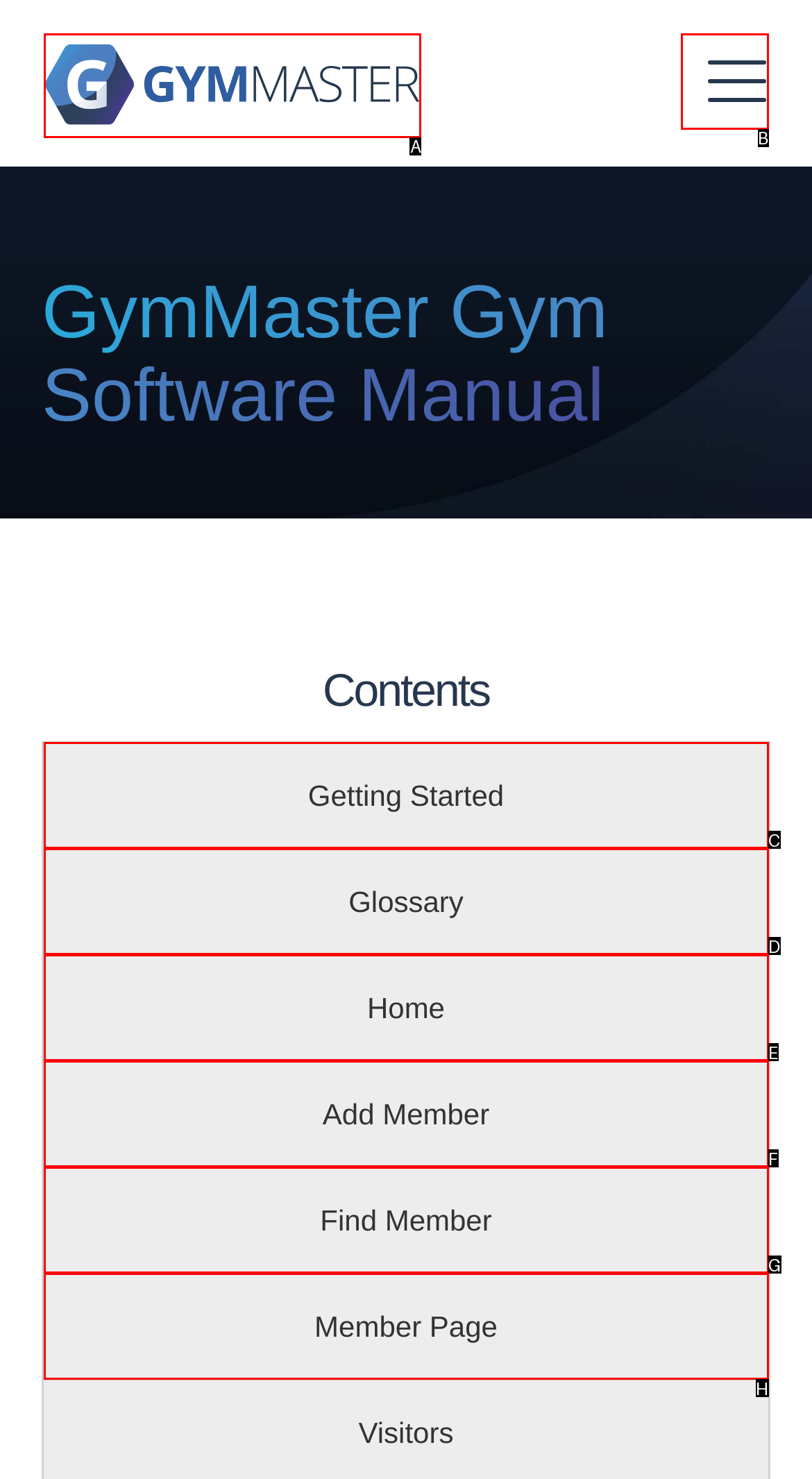Pick the option that corresponds to: alt="GymMaster Logo"
Provide the letter of the correct choice.

A